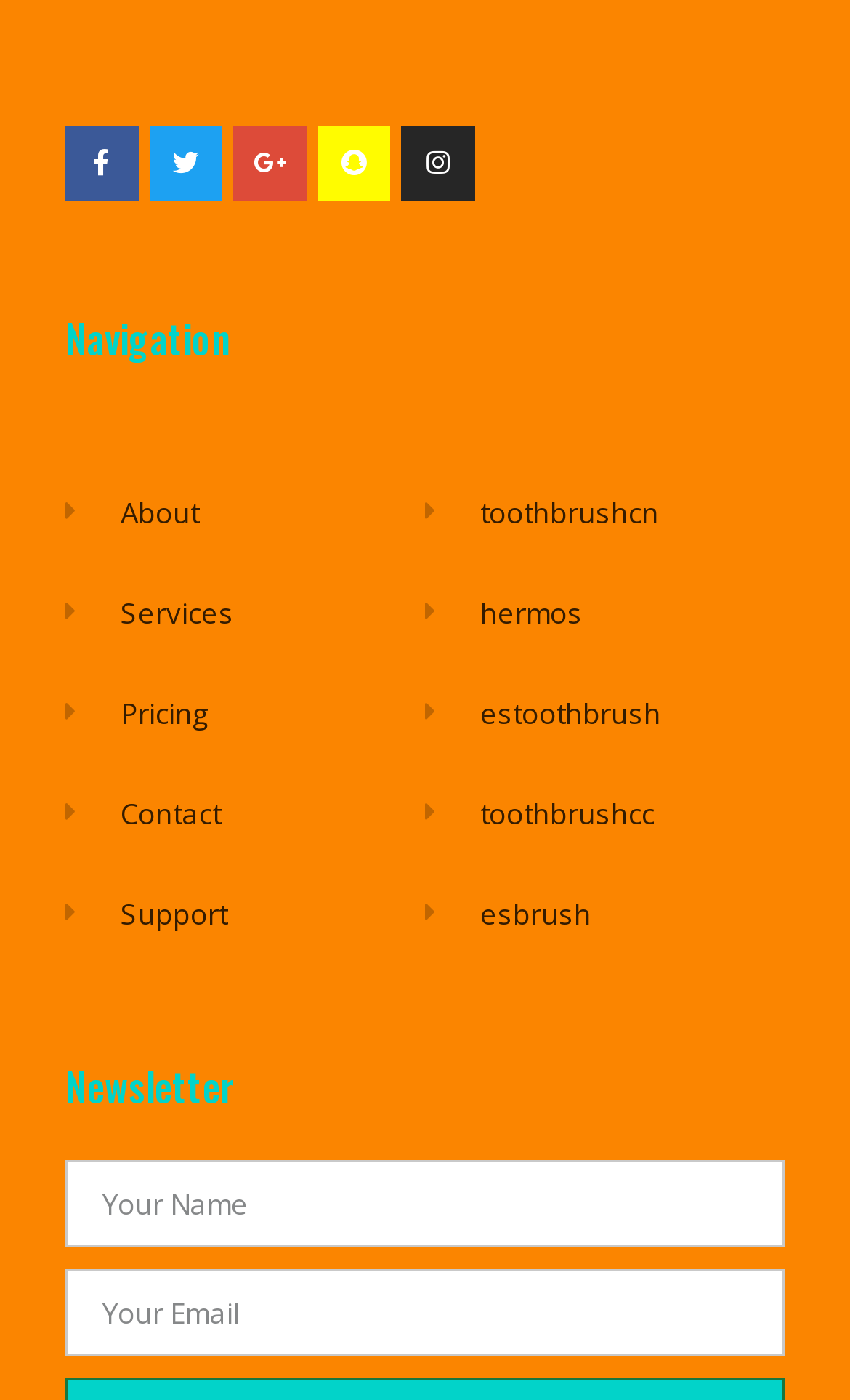Show the bounding box coordinates of the region that should be clicked to follow the instruction: "Enter name."

[0.077, 0.828, 0.923, 0.89]